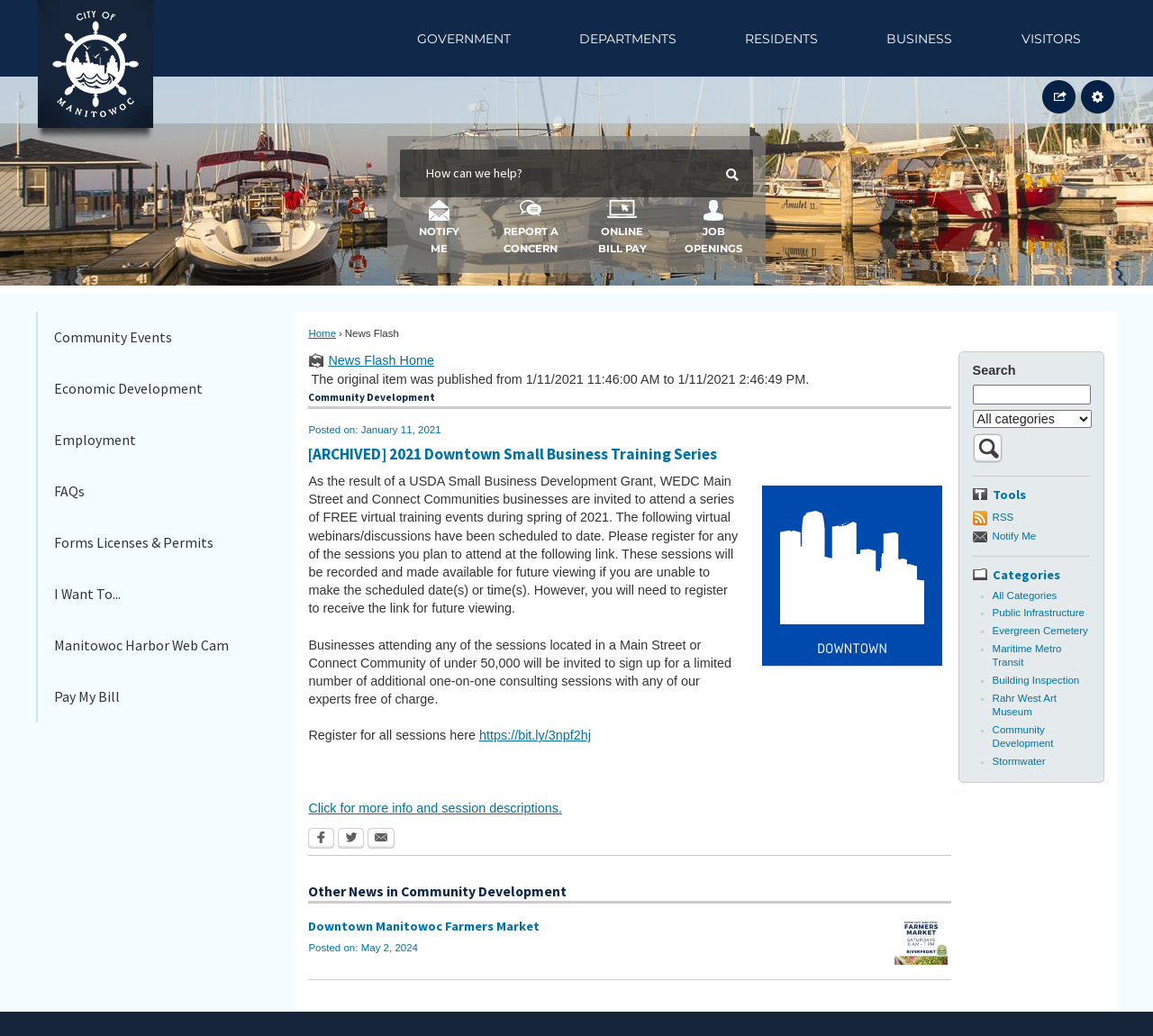Give a detailed explanation of the elements present on the webpage.

The webpage is the City of Manitowoc's news flash page, with a focus on community development. At the top, there is a navigation menu with links to various government departments, residents, business, and visitors sections. Below the menu, there is a search bar and a "Share" button with a dropdown menu.

The main content area is divided into two sections. On the left, there is a list of news categories with links to related pages, including Public Infrastructure, Evergreen Cemetery, and Maritime Metro Transit. On the right, there is a news flash section with a heading "Community Development" and a subheading "[ARCHIVED] 2021 Downtown Small Business Training Series".

The news flash section contains a brief description of the training series, which is a result of a USDA Small Business Development Grant. The description explains that WEDC Main Street and Connect Communities businesses are invited to attend a series of free virtual training events during spring 2021. The section also includes a link to register for the sessions and a note that businesses attending any of the sessions located in a Main Street or Connect Community of under 50,000 will be invited to sign up for additional one-on-one consulting sessions.

Below the news flash section, there are links to social media platforms, including Facebook, Twitter, and Email, which open in new windows.